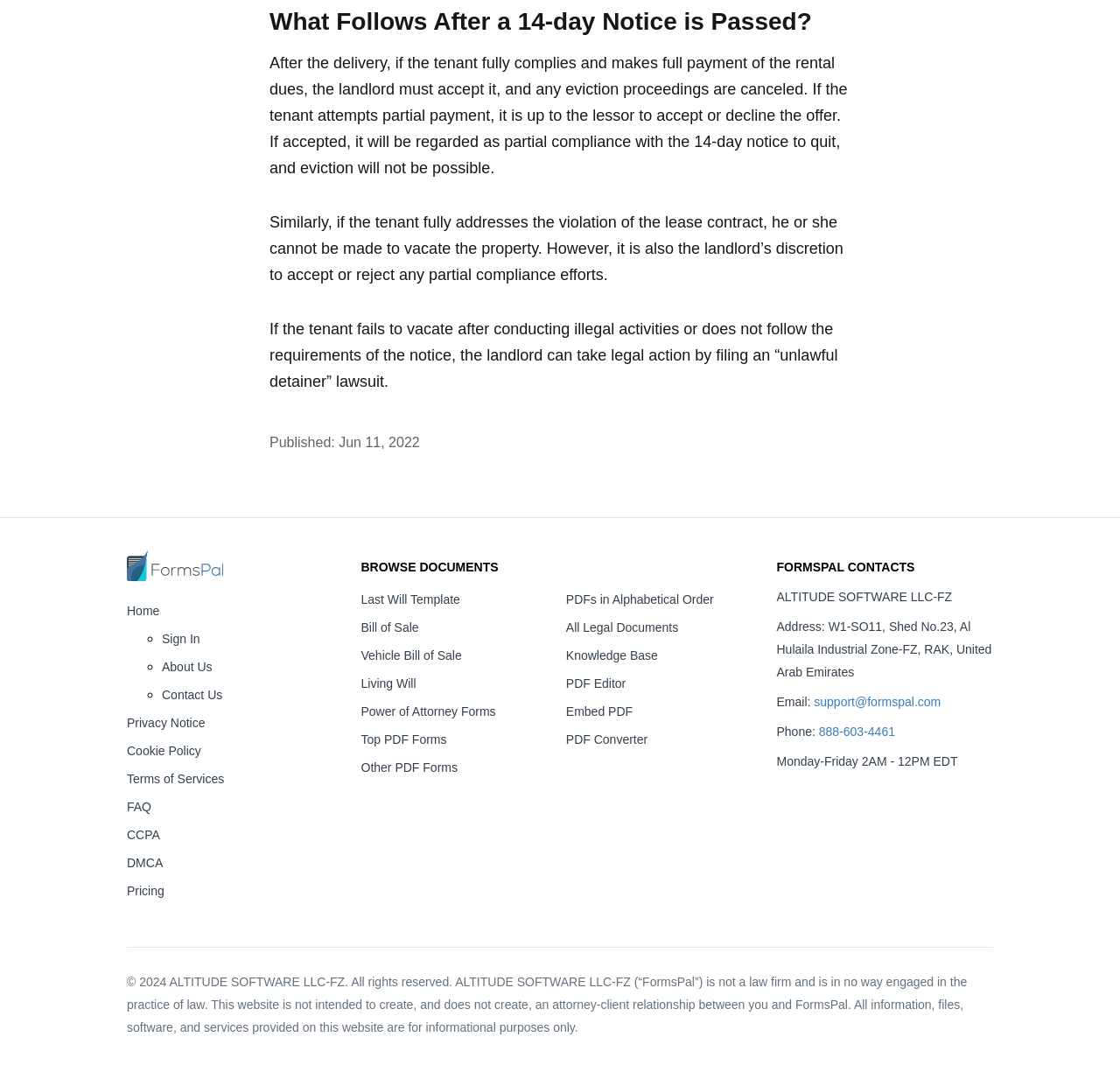Identify the bounding box coordinates of the clickable region required to complete the instruction: "Click FormsPal Home". The coordinates should be given as four float numbers within the range of 0 and 1, i.e., [left, top, right, bottom].

[0.113, 0.514, 0.199, 0.546]